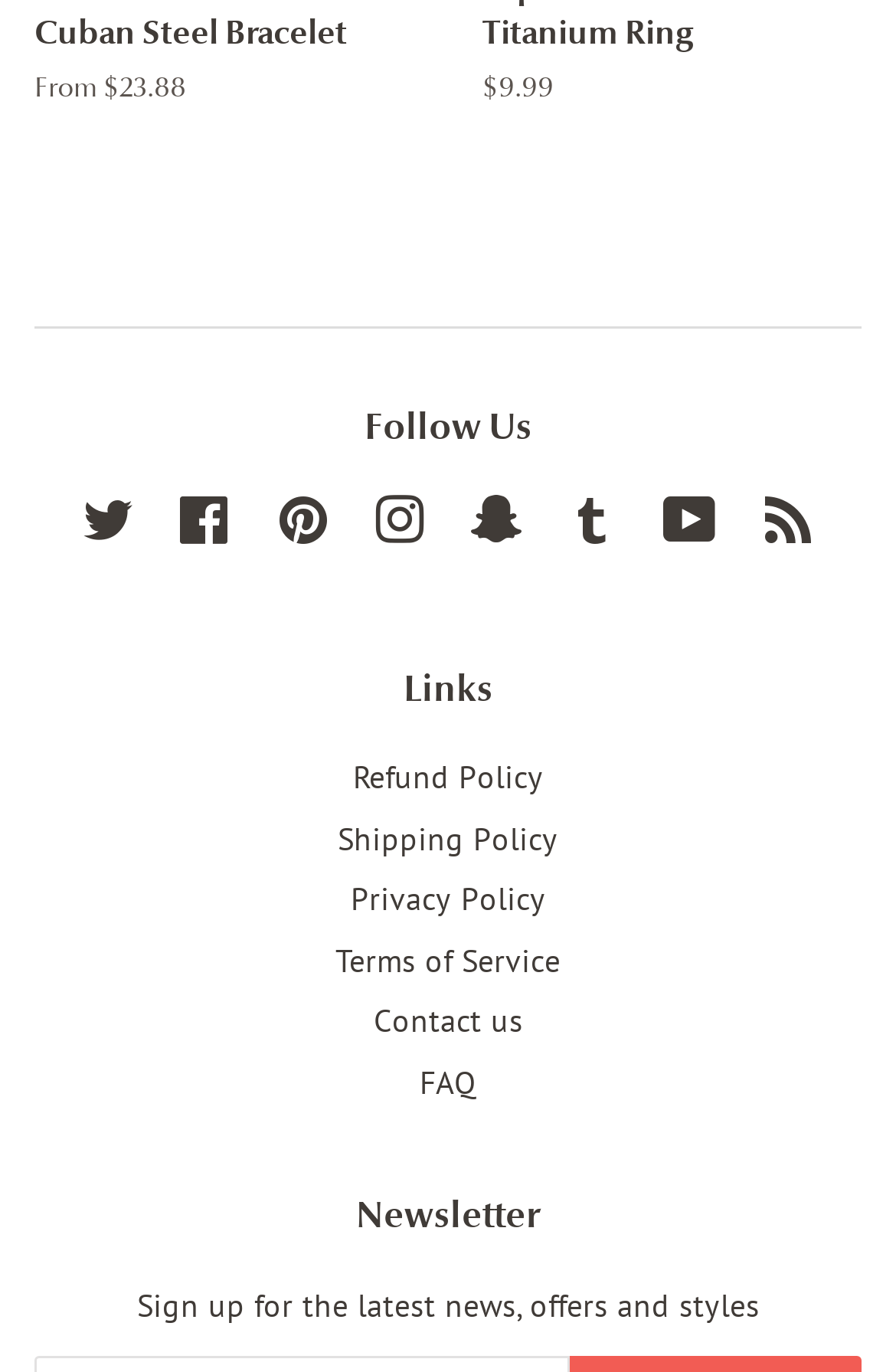Locate the bounding box coordinates of the element's region that should be clicked to carry out the following instruction: "Follow us on Twitter". The coordinates need to be four float numbers between 0 and 1, i.e., [left, top, right, bottom].

[0.092, 0.37, 0.149, 0.4]